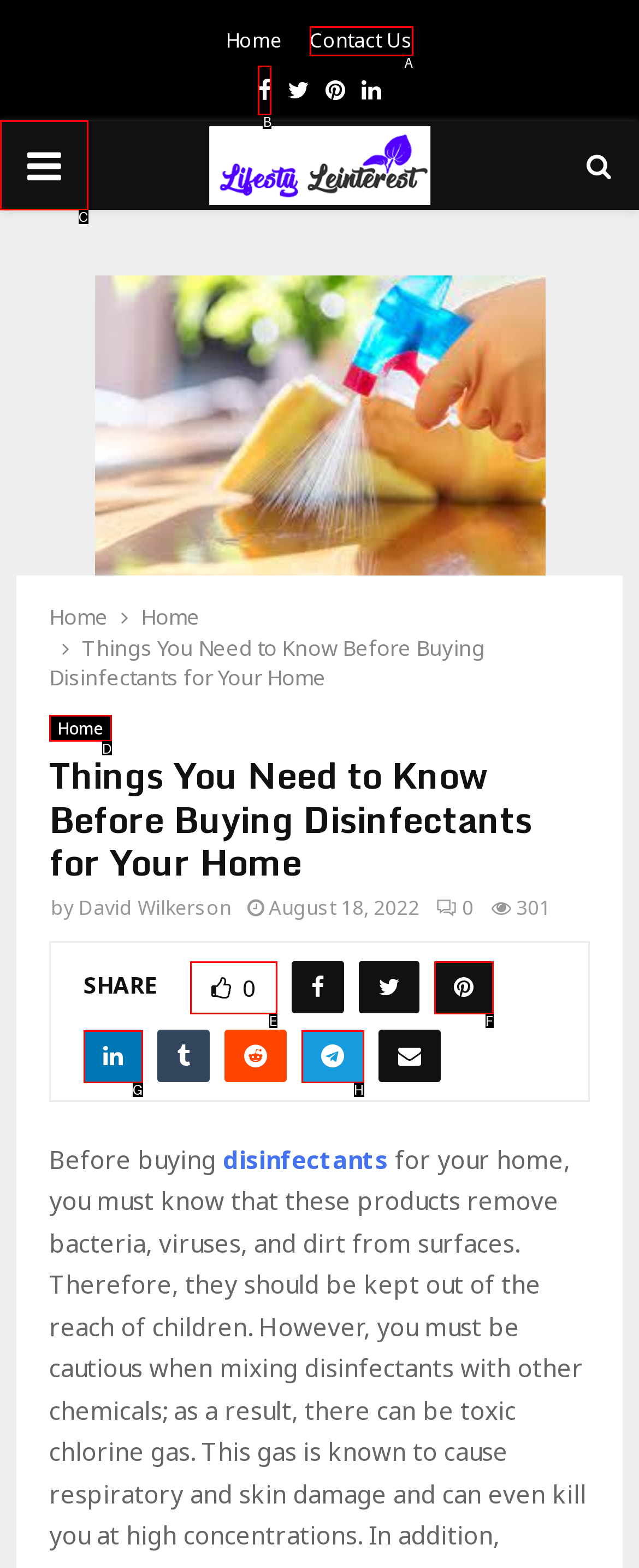Please indicate which HTML element to click in order to fulfill the following task: View J & M Companion Services Respond with the letter of the chosen option.

None